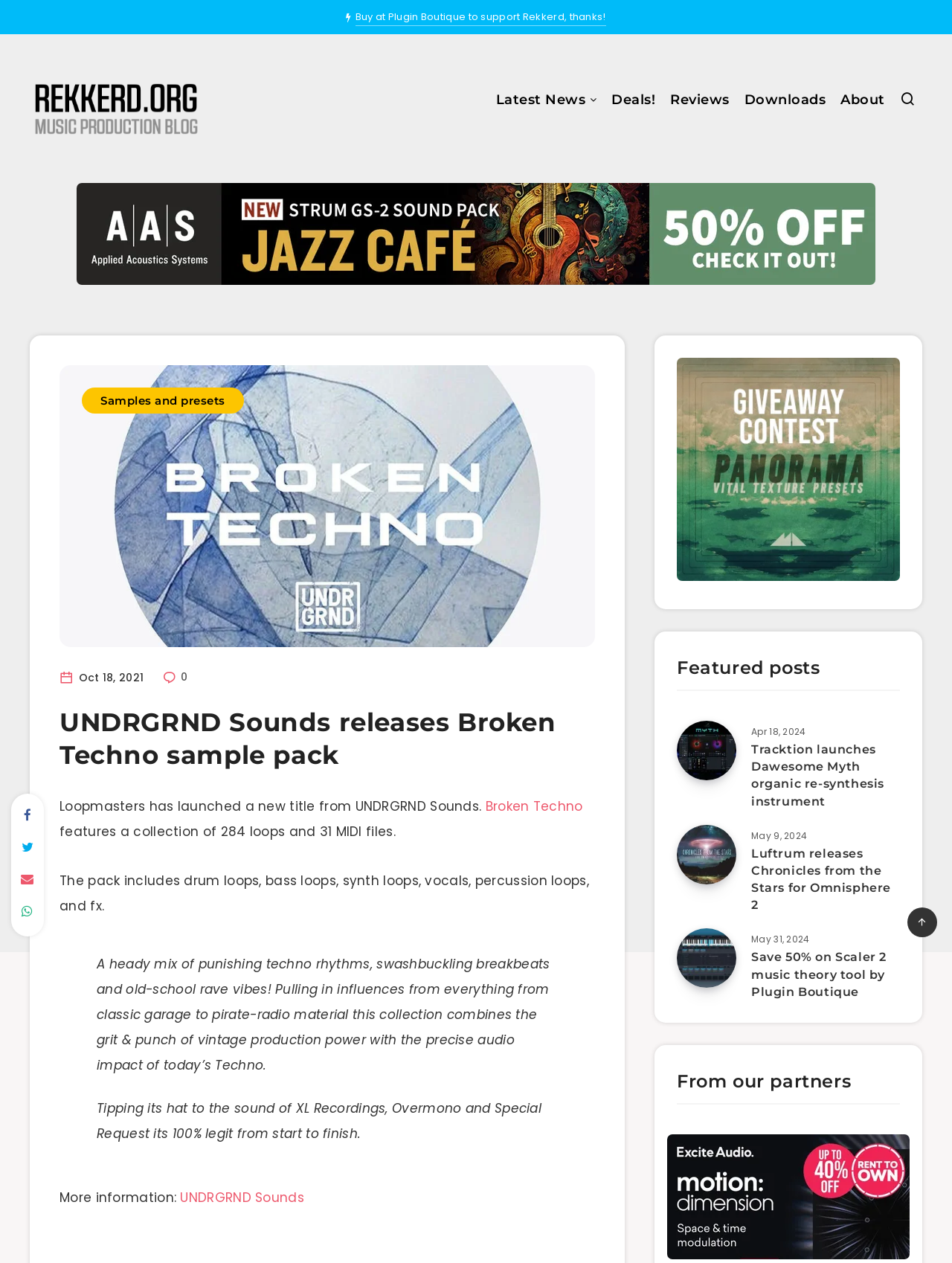Specify the bounding box coordinates (top-left x, top-left y, bottom-right x, bottom-right y) of the UI element in the screenshot that matches this description: About

[0.883, 0.071, 0.929, 0.09]